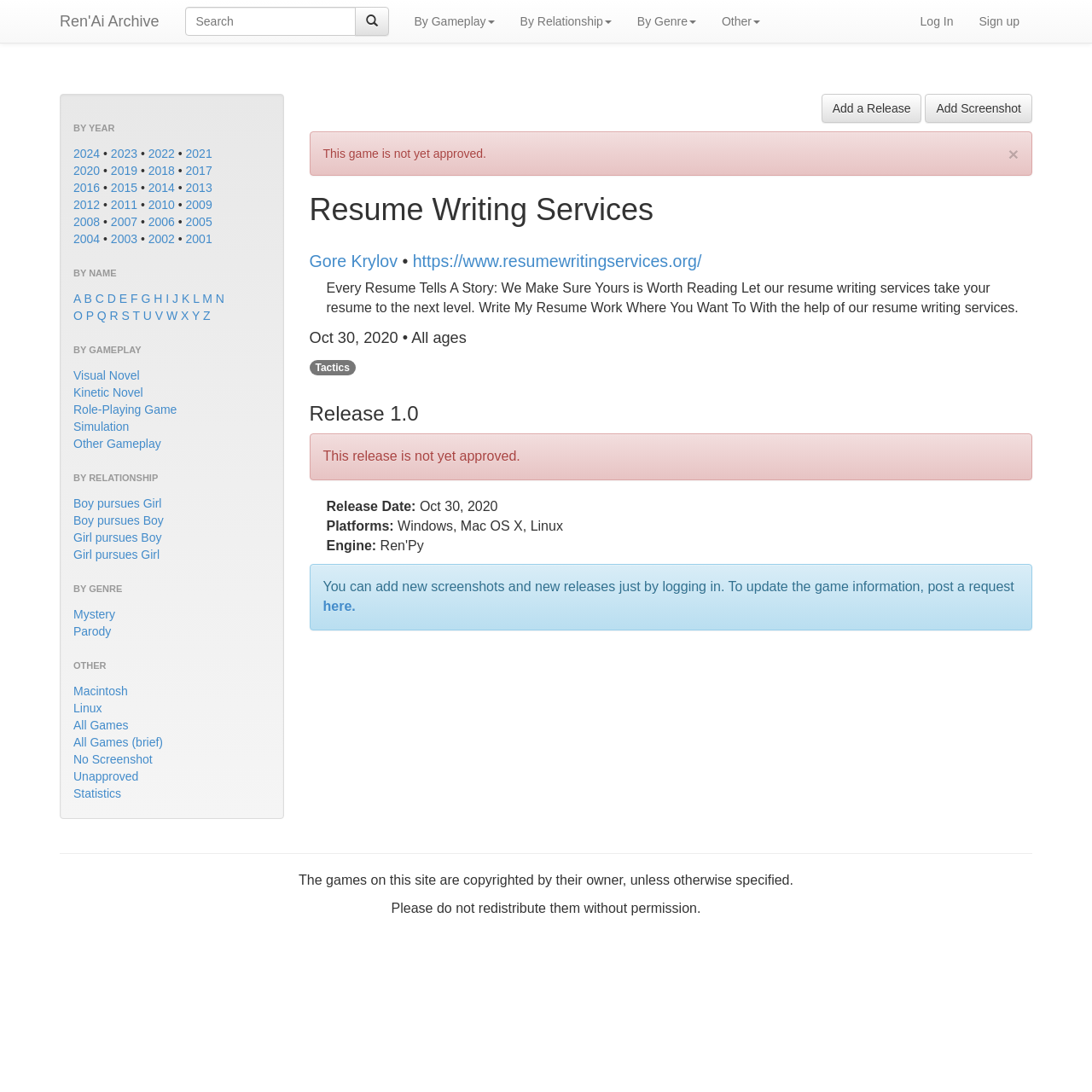Find the bounding box coordinates of the element's region that should be clicked in order to follow the given instruction: "Browse games by year 2024". The coordinates should consist of four float numbers between 0 and 1, i.e., [left, top, right, bottom].

[0.067, 0.134, 0.092, 0.147]